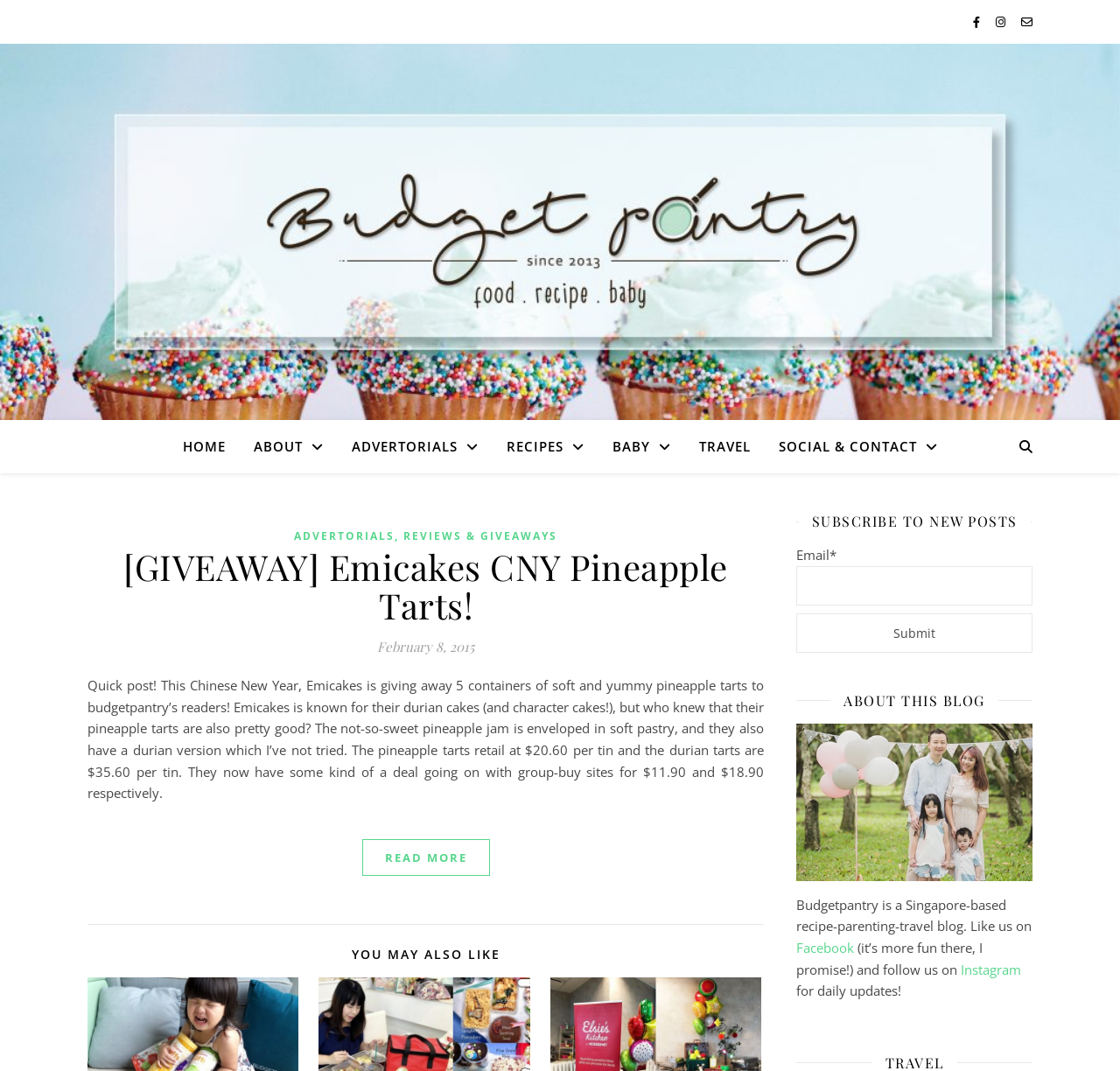Can you specify the bounding box coordinates of the area that needs to be clicked to fulfill the following instruction: "Click on the 'HOME' link"?

[0.163, 0.392, 0.214, 0.441]